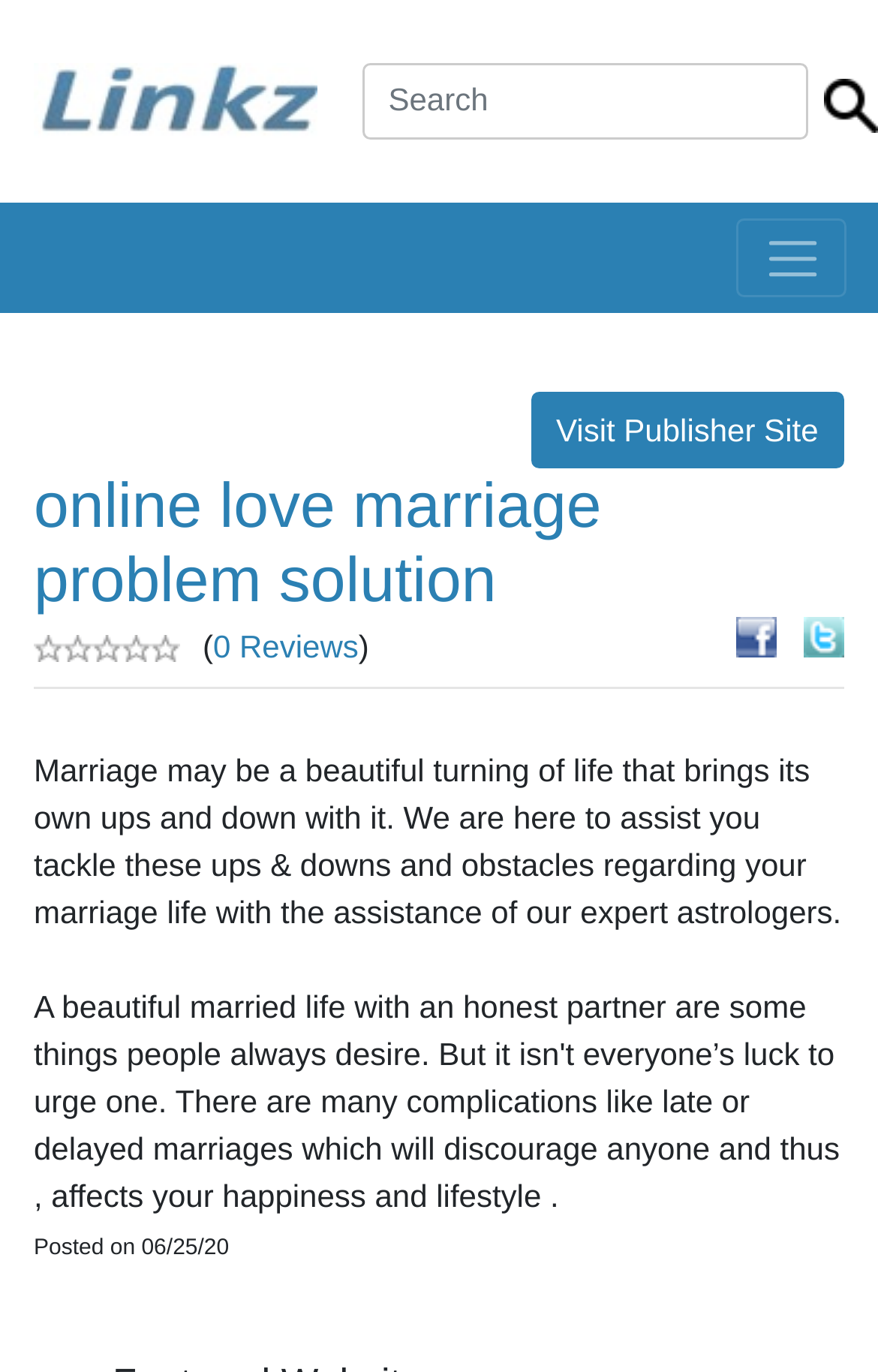Using details from the image, please answer the following question comprehensively:
What is the purpose of this website?

Based on the webpage content, it appears that the website is designed to assist individuals with marriage-related problems. The static text on the webpage mentions ' Marriage may be a beautiful turning of life that brings its own ups and down with it. We are here to assist you tackle these ups & downs and obstacles regarding your marriage life with the assistance of our expert astrologers.' This suggests that the website provides solutions to marriage problems with the help of expert astrologers.